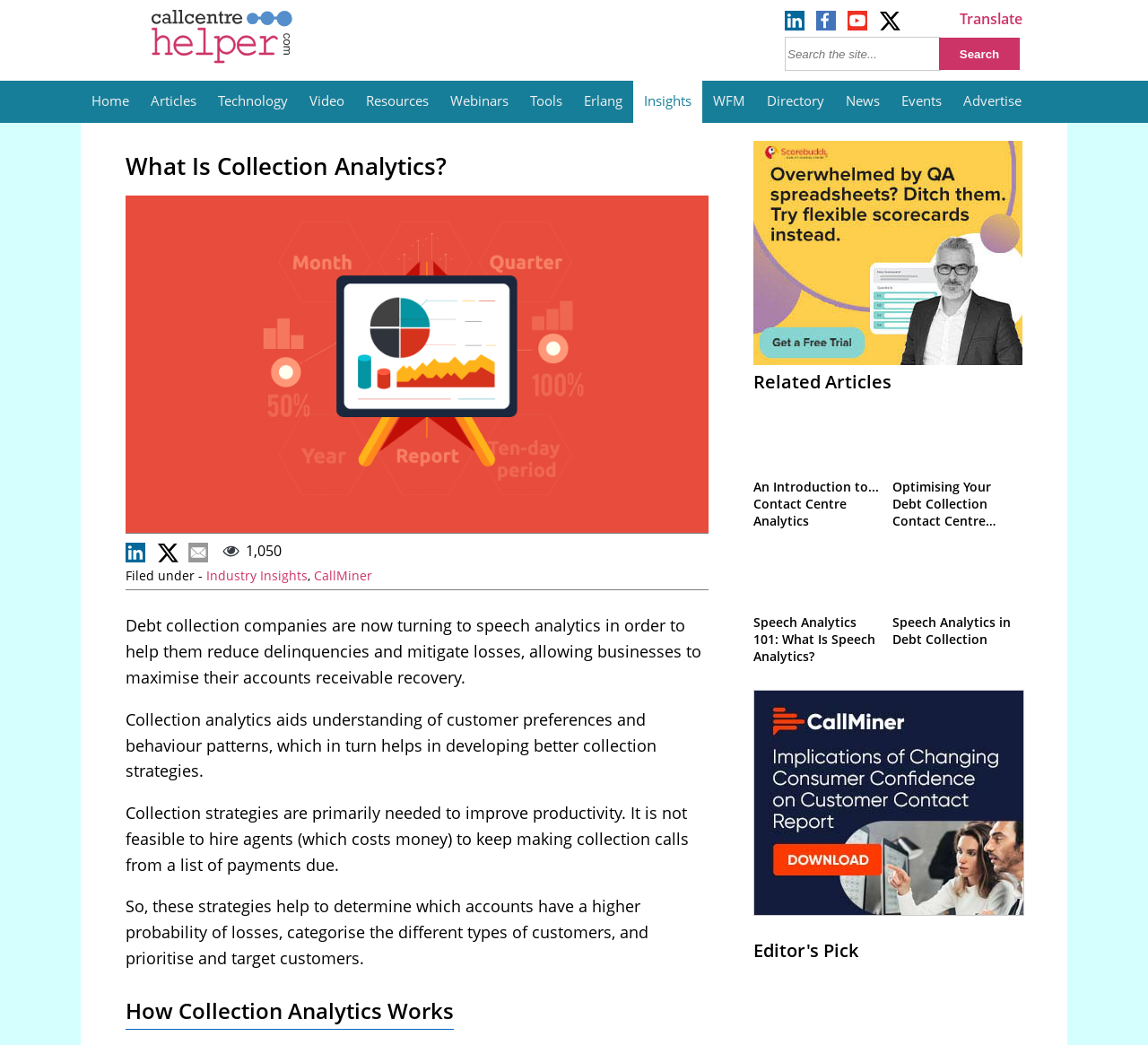Locate the UI element that matches the description alt="CallMiner Consumer Confidence Report Box" in the webpage screenshot. Return the bounding box coordinates in the format (top-left x, top-left y, bottom-right x, bottom-right y), with values ranging from 0 to 1.

[0.657, 0.861, 0.891, 0.88]